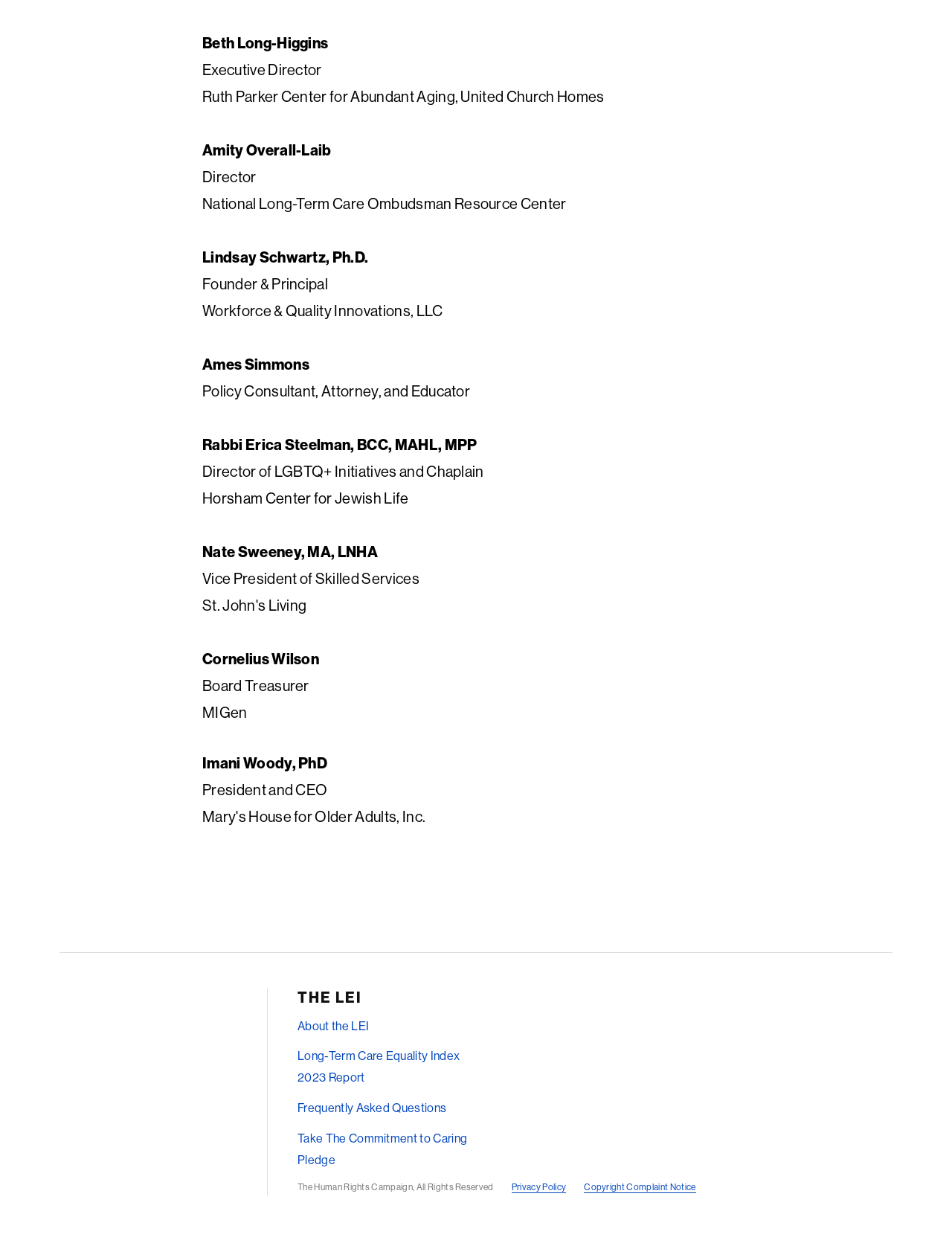What is the organization of Nate Sweeney?
From the image, provide a succinct answer in one word or a short phrase.

Vice President of Skilled Services